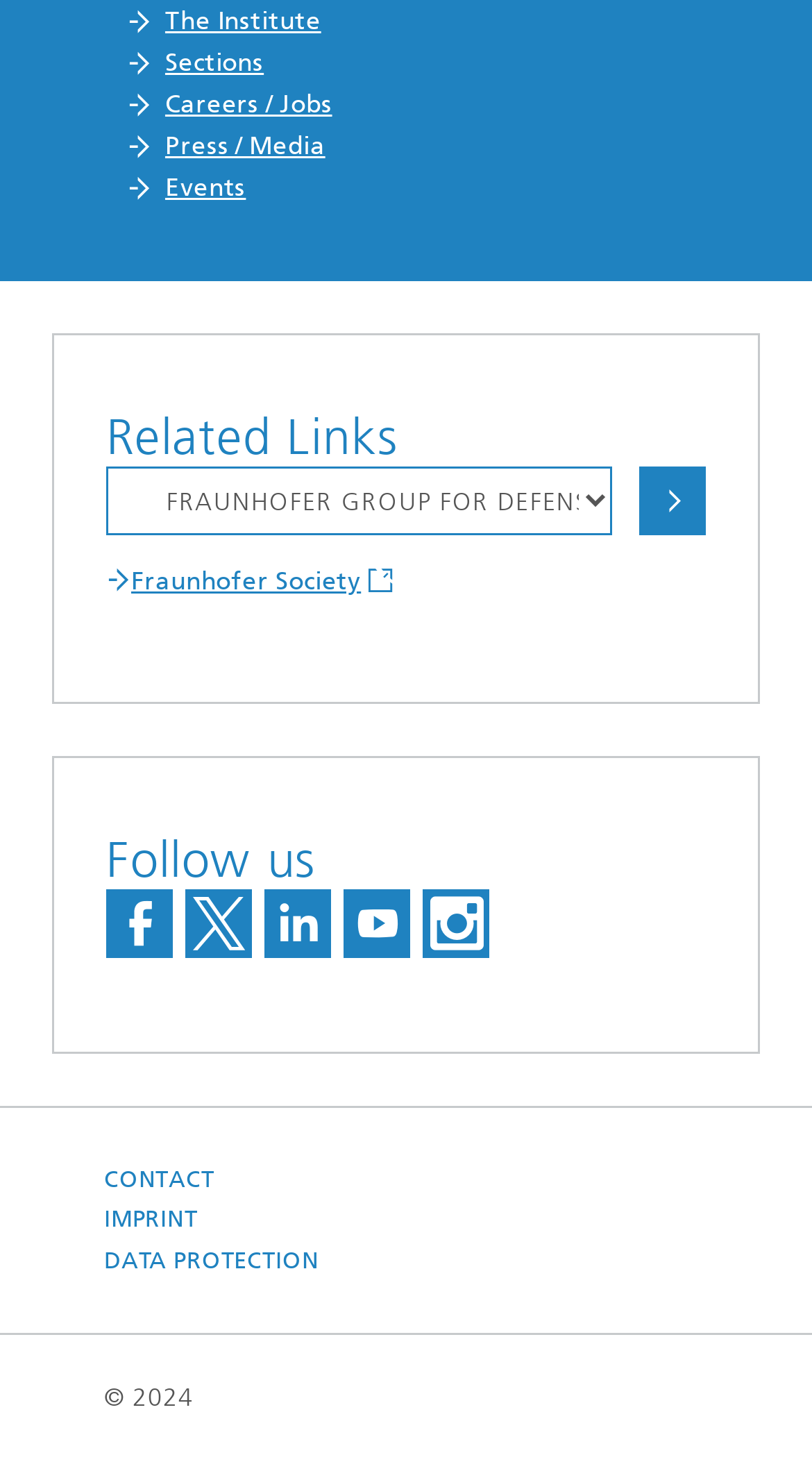What is the copyright year mentioned on the webpage?
Use the image to give a comprehensive and detailed response to the question.

I looked at the footer section and found the copyright information, which mentions the year 2024.